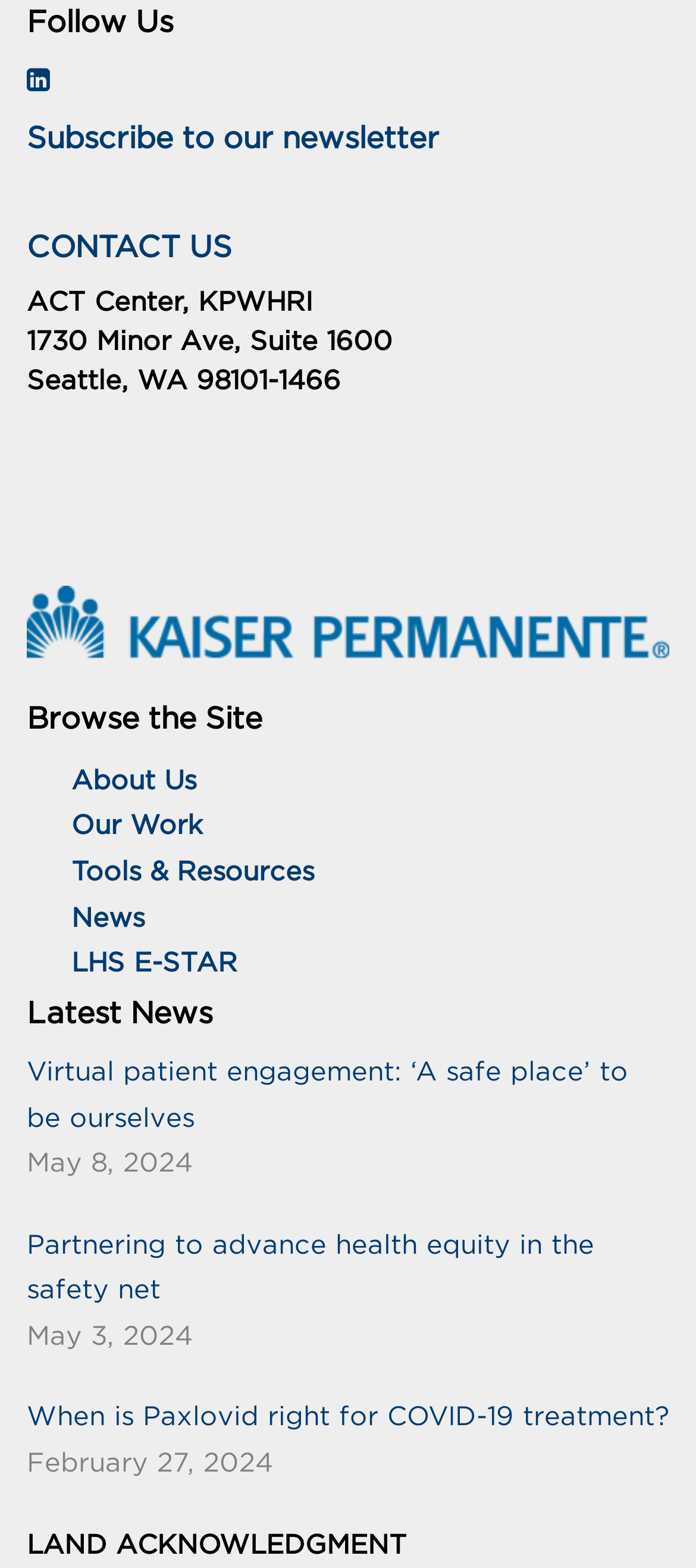What is the date of the news article 'Partnering to advance health equity in the safety net'?
Give a detailed explanation using the information visible in the image.

I found the date of the news article 'Partnering to advance health equity in the safety net' by looking at the StaticText element with the text 'May 3, 2024' which is located at coordinates [0.038, 0.844, 0.277, 0.861]. This element is near the link element with the text 'Partnering to advance health equity in the safety net'.